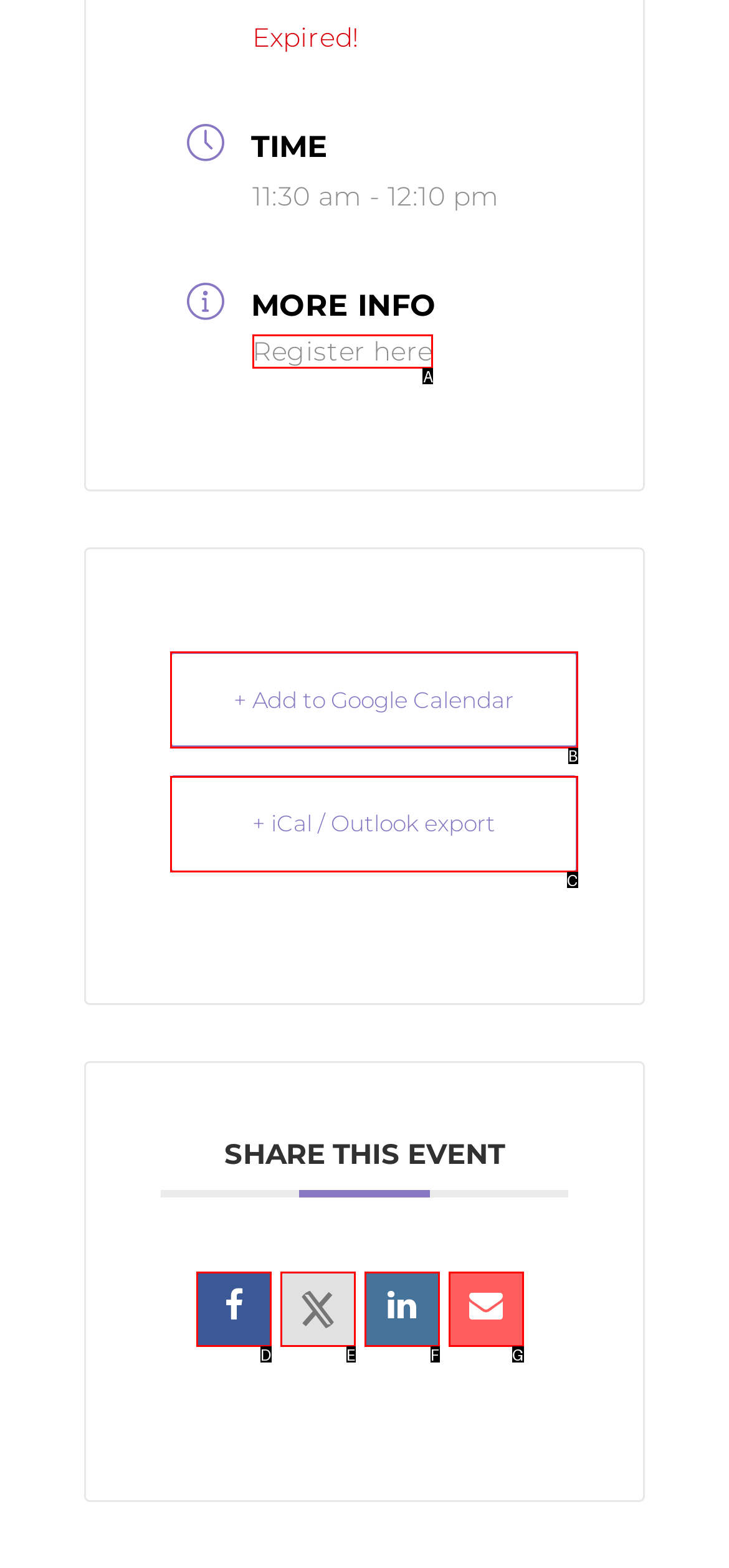From the given options, find the HTML element that fits the description: + Add to Google Calendar. Reply with the letter of the chosen element.

B